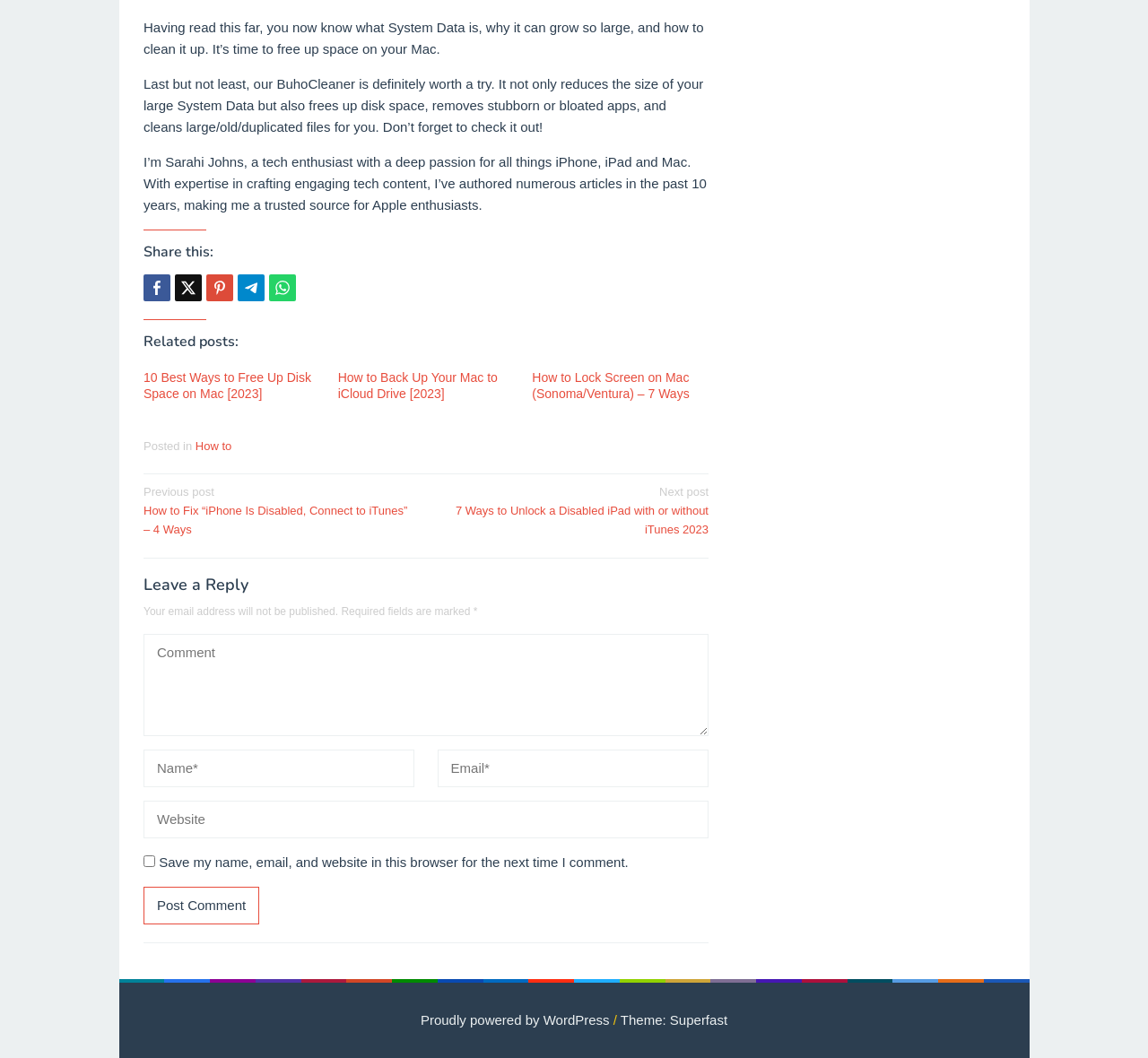Use a single word or phrase to answer this question: 
What is required to post a comment?

Name and Email